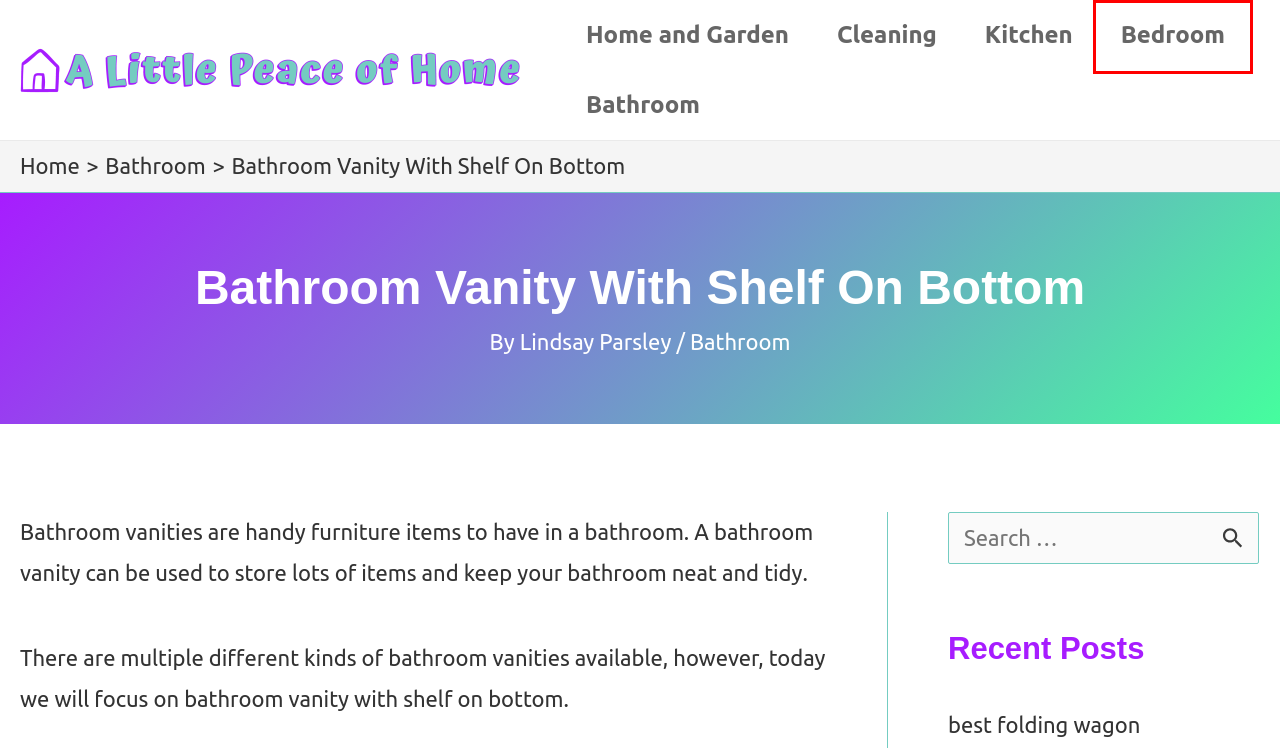Observe the screenshot of a webpage with a red bounding box highlighting an element. Choose the webpage description that accurately reflects the new page after the element within the bounding box is clicked. Here are the candidates:
A. Bedroom Archives
B. Resources (2024)
C. best folding wagon
D. Bathroom Archives
E. Kitchen Archives
F. Home and Garden Archives
G. Terms and Conditions (2024)
H. A Little Peace of Home - Make Your House a Home

A